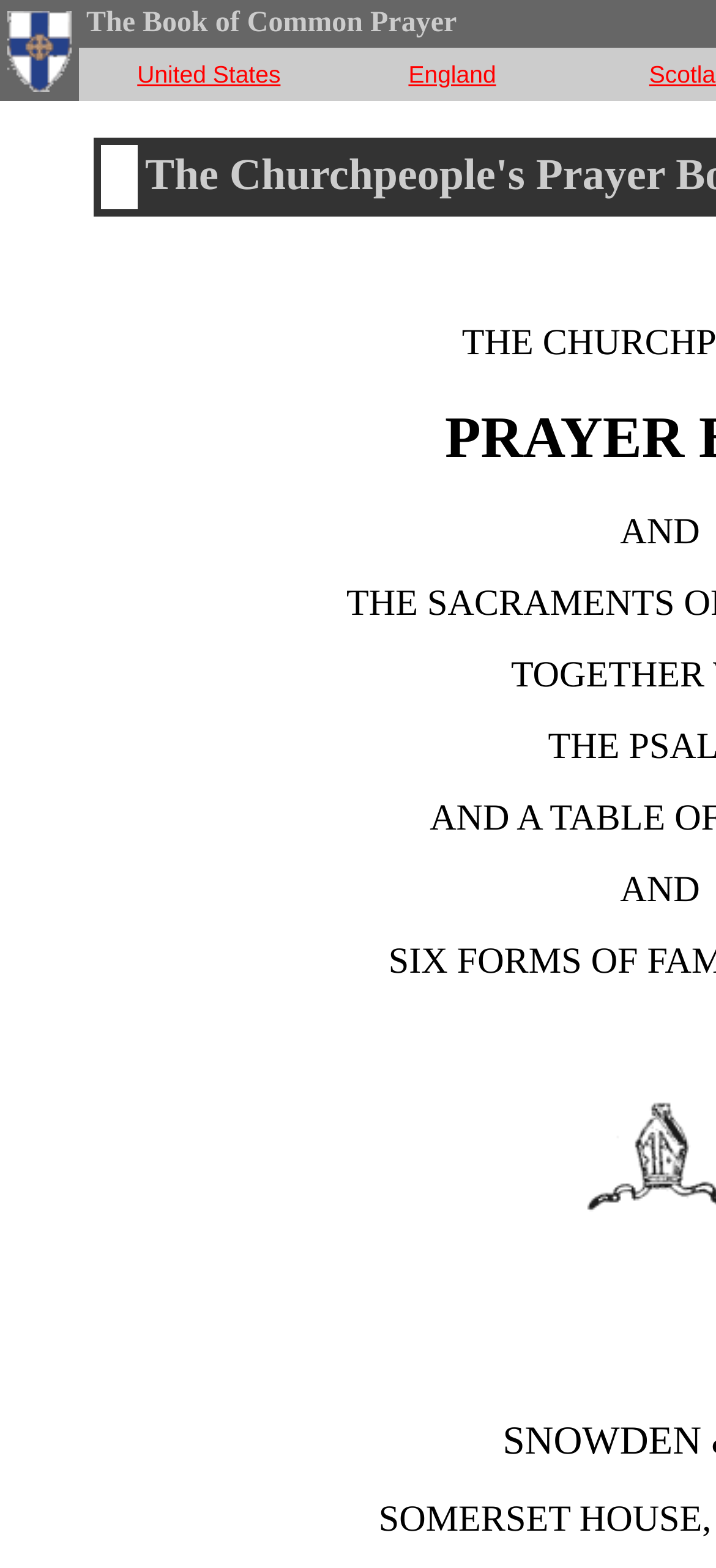Describe all significant elements and features of the webpage.

The webpage is titled "The Churchpeople's Prayer Book". At the top-left corner, there is a small image. Below the image, there are three table cells arranged horizontally. The first cell contains a link to "United States", the second cell contains a link to "England", and the third cell contains three non-breaking spaces. The links to "United States" and "England" are positioned side by side, with the "United States" link on the left. At the bottom-right corner, there is a single non-breaking space.